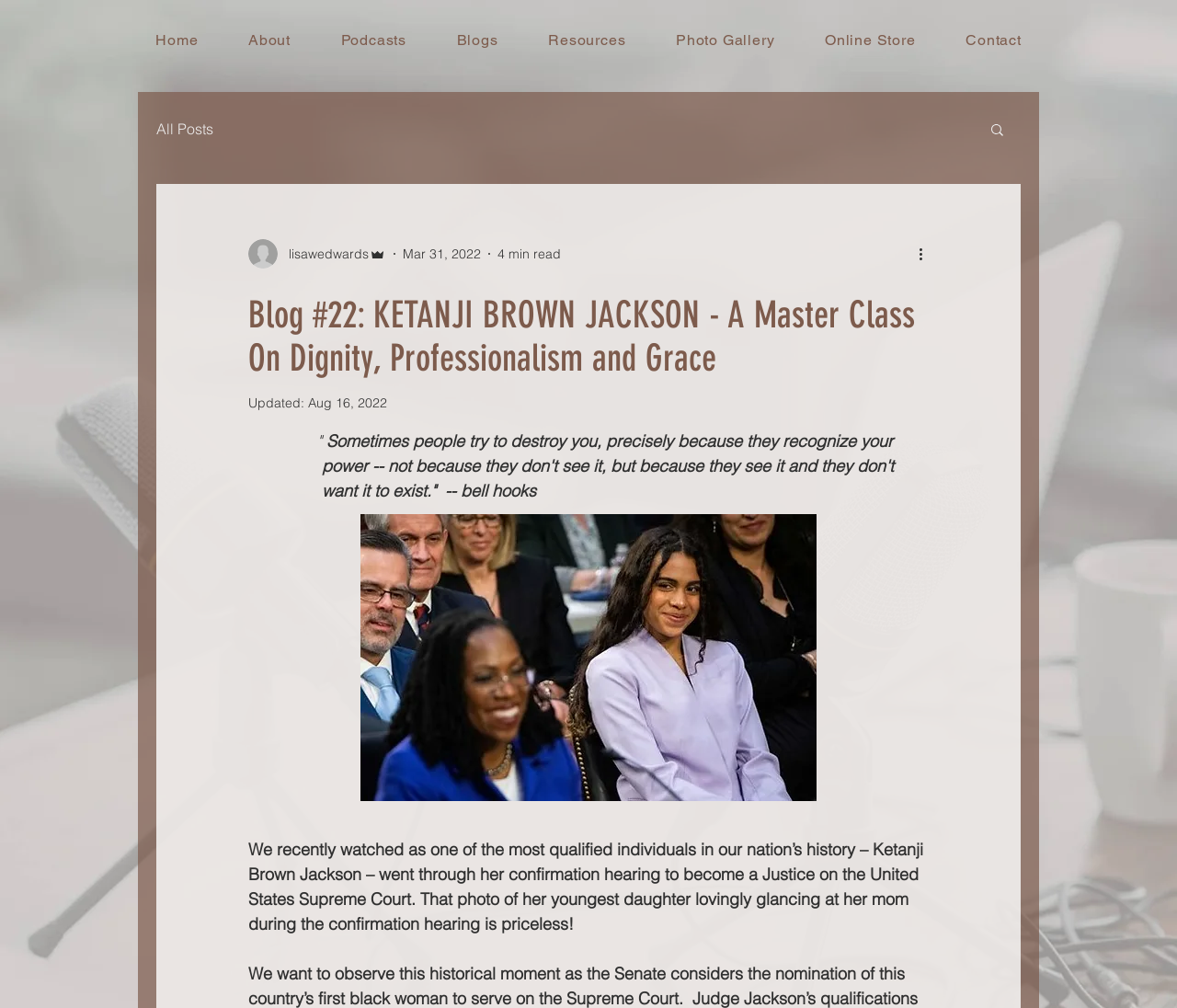What is the name of the Supreme Court Justice mentioned in the blog post?
Please respond to the question with a detailed and well-explained answer.

I found the name of the Supreme Court Justice mentioned in the blog post by reading the content of the blog post, which mentions Ketanji Brown Jackson's confirmation hearing.